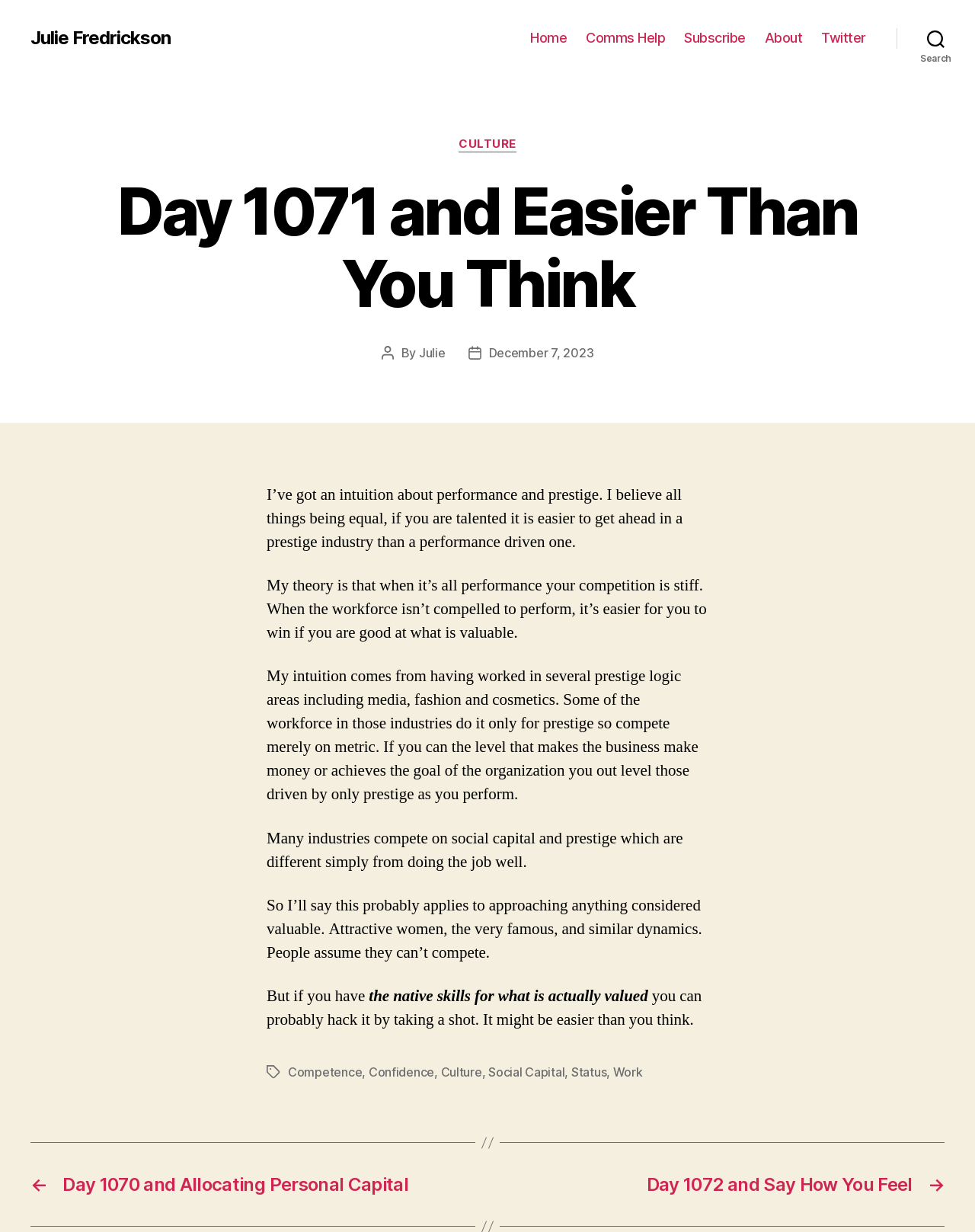Respond to the following query with just one word or a short phrase: 
What are the categories of the post?

CULTURE